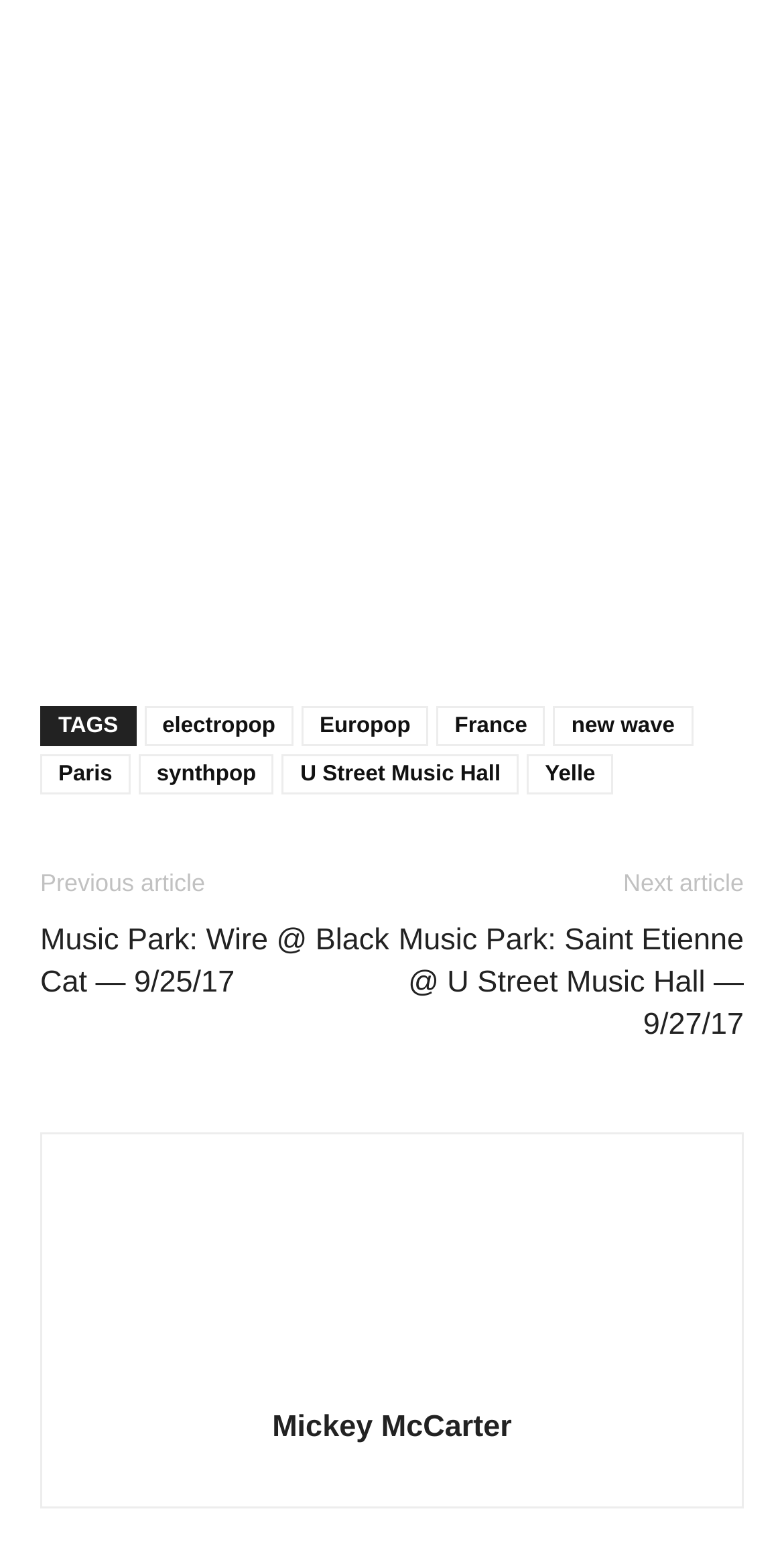Please provide a brief answer to the following inquiry using a single word or phrase:
How many links are in the footer?

10